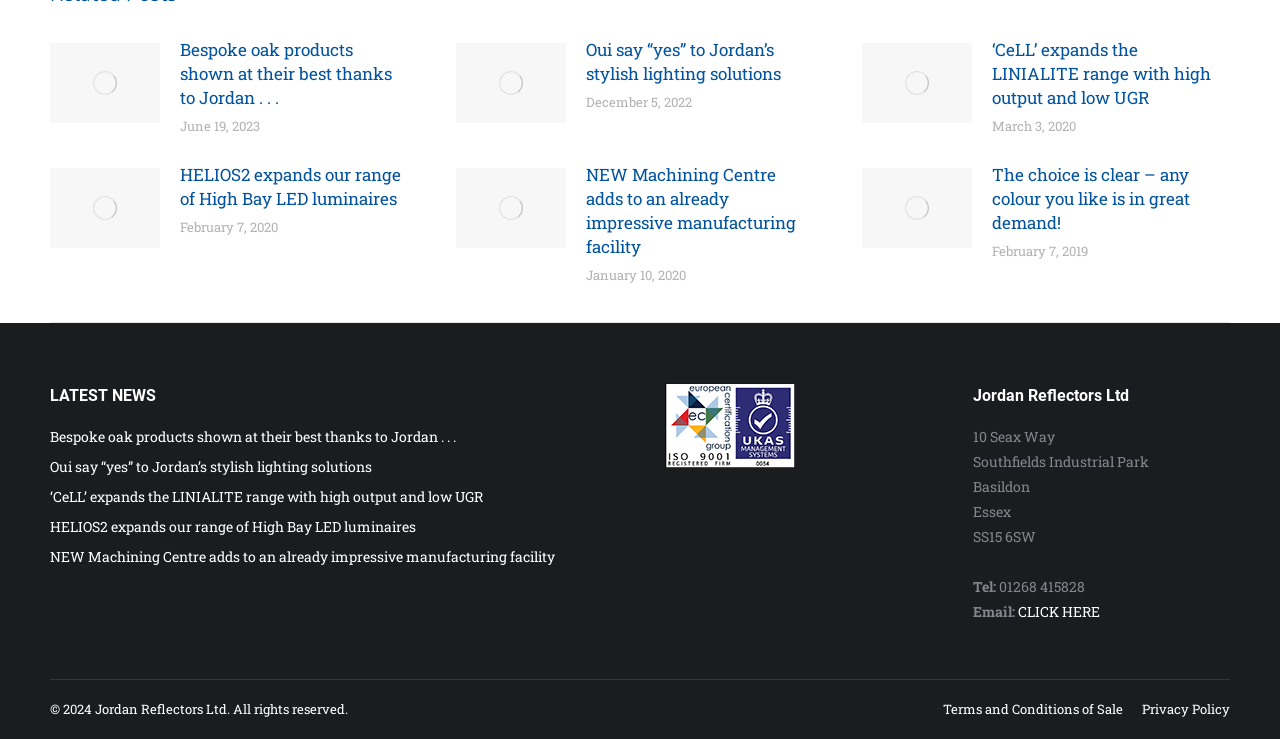What is the company name?
Please respond to the question thoroughly and include all relevant details.

The company name can be found at the bottom of the webpage, in the contact information section, where it is written as 'Jordan Reflectors Ltd'.